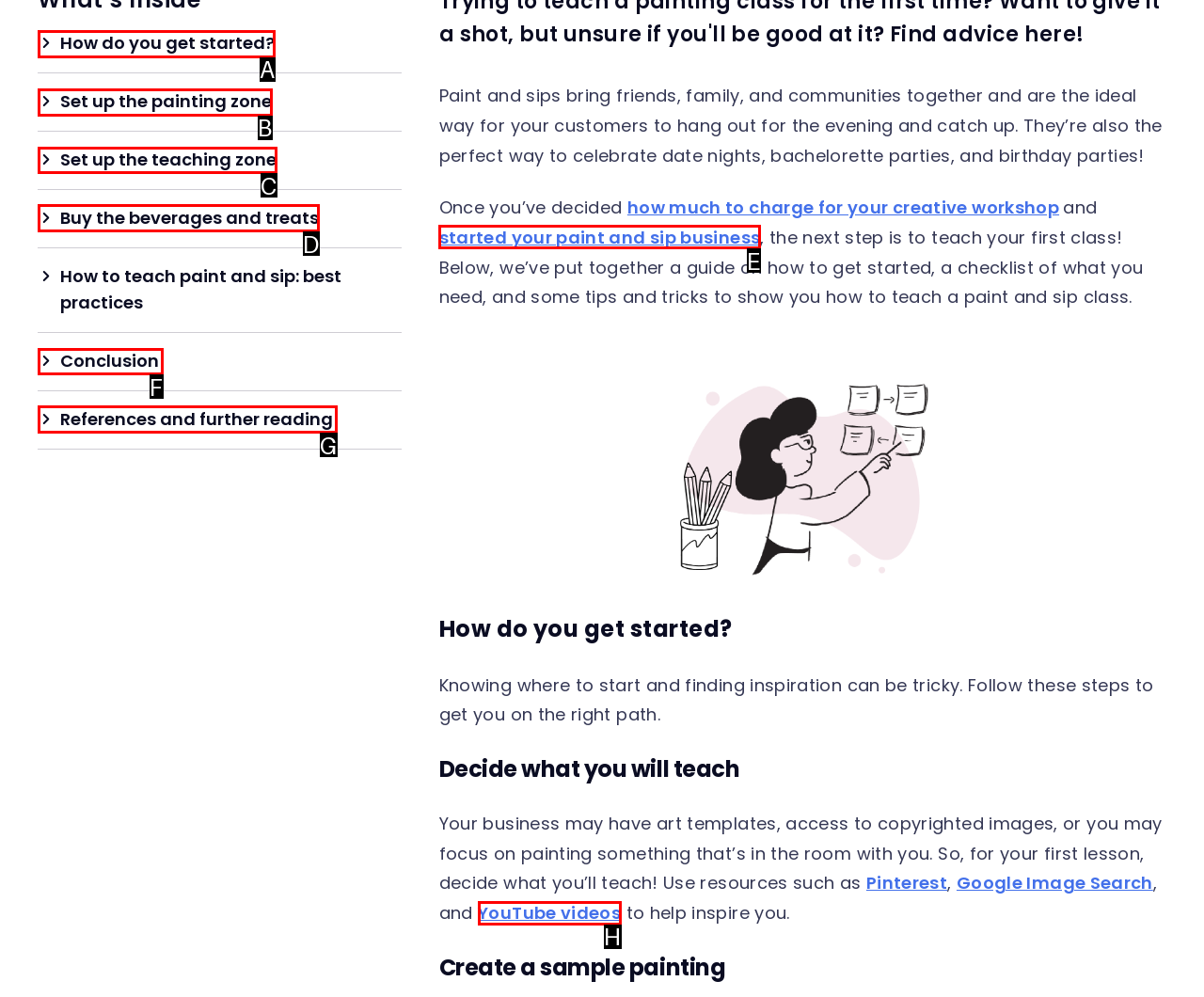Select the appropriate option that fits: YouTube videos
Reply with the letter of the correct choice.

H